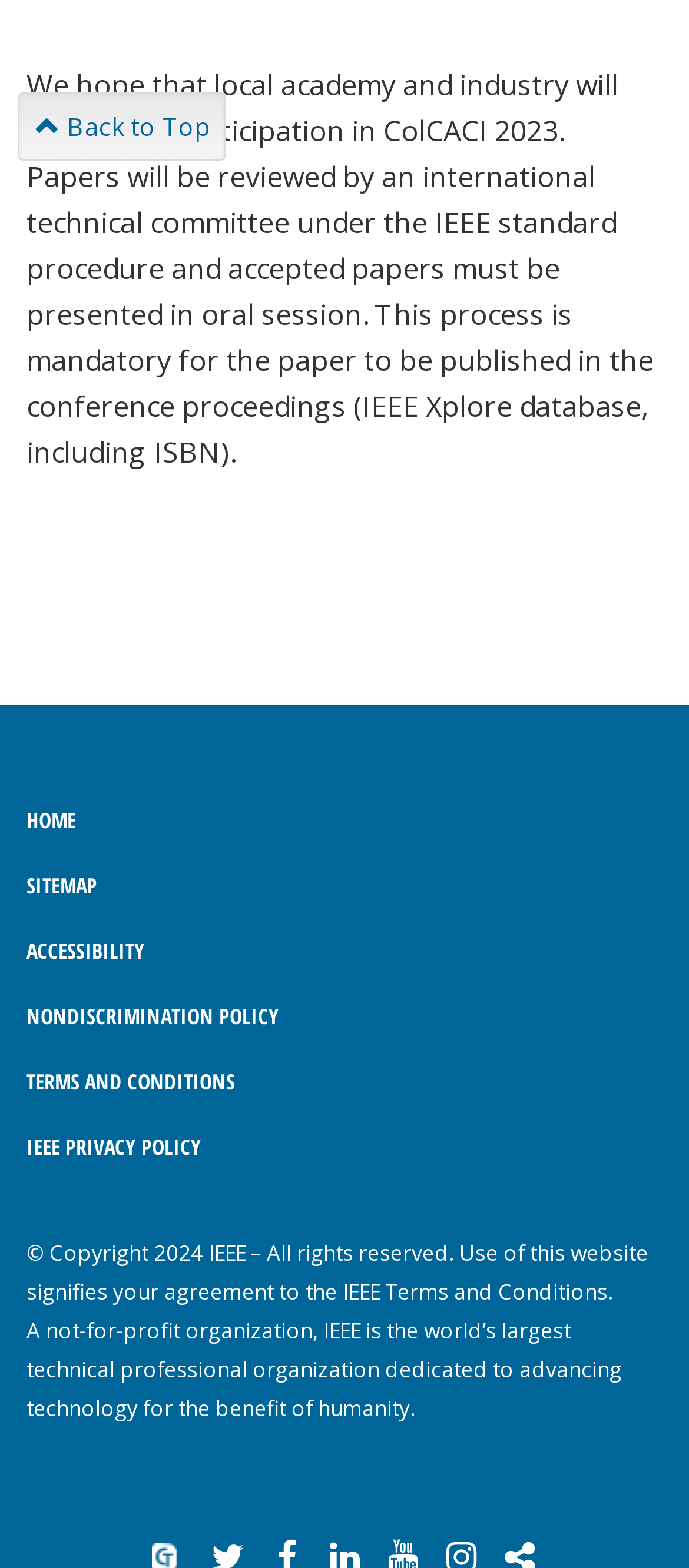Determine the bounding box coordinates of the UI element described by: "Nondiscrimination Policy".

[0.038, 0.639, 0.405, 0.658]